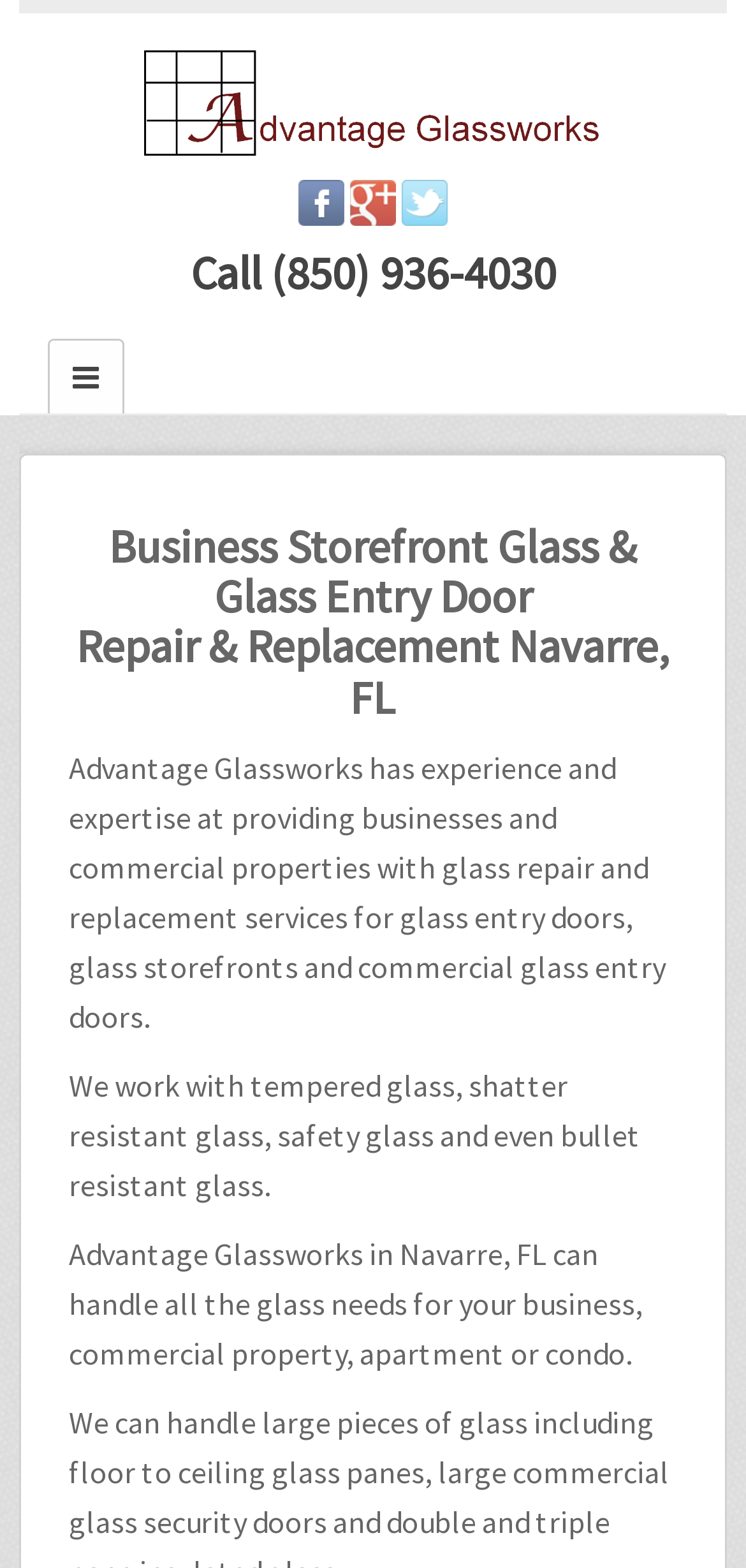Please analyze the image and give a detailed answer to the question:
What services does Advantage Glassworks provide?

I found this information by reading the StaticText 'Advantage Glassworks has experience and expertise at providing businesses and commercial properties with glass repair and replacement services...' which indicates that Advantage Glassworks provides glass repair and replacement services.